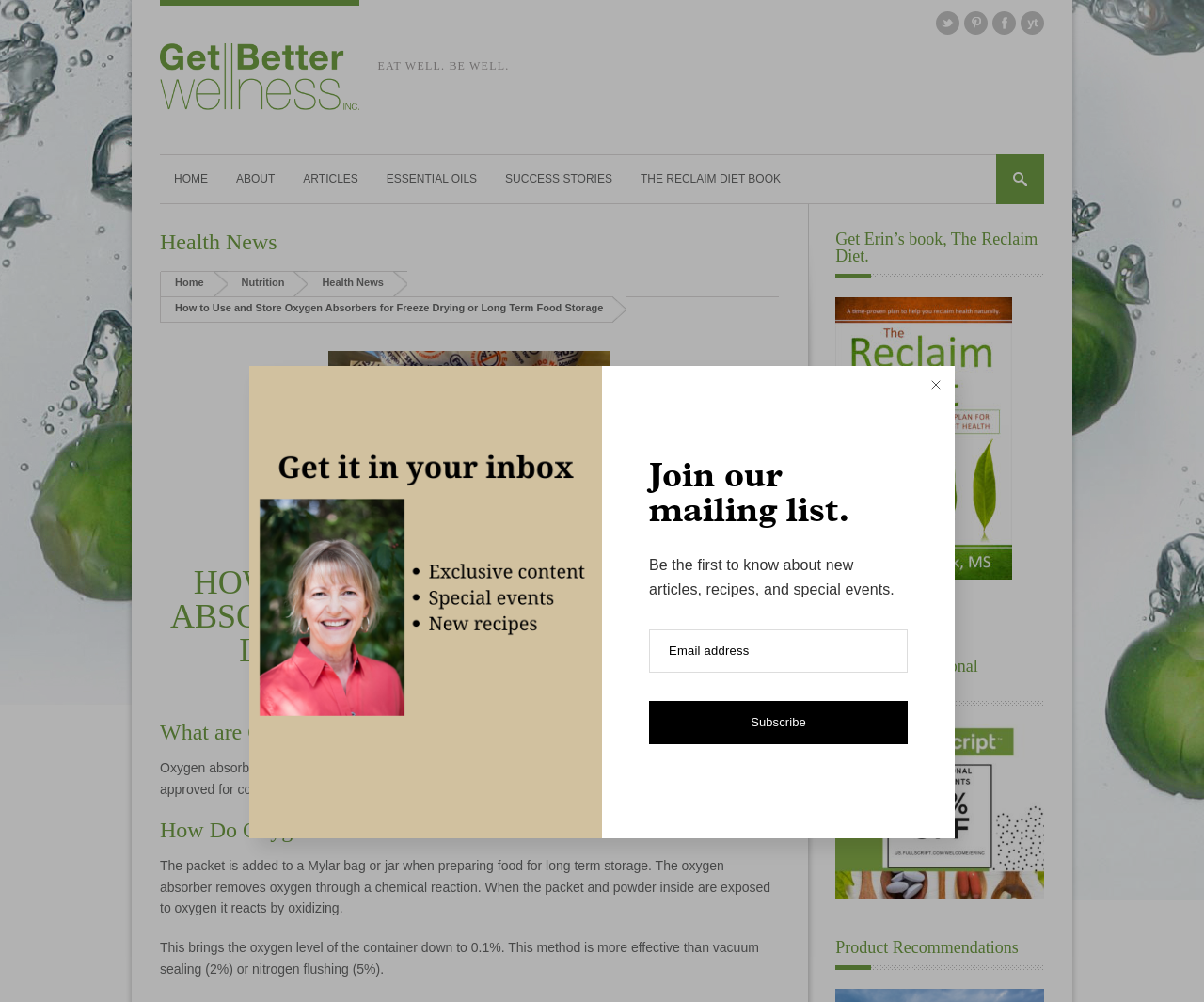Extract the bounding box coordinates for the described element: "Health News". The coordinates should be represented as four float numbers between 0 and 1: [left, top, right, bottom].

[0.133, 0.229, 0.23, 0.253]